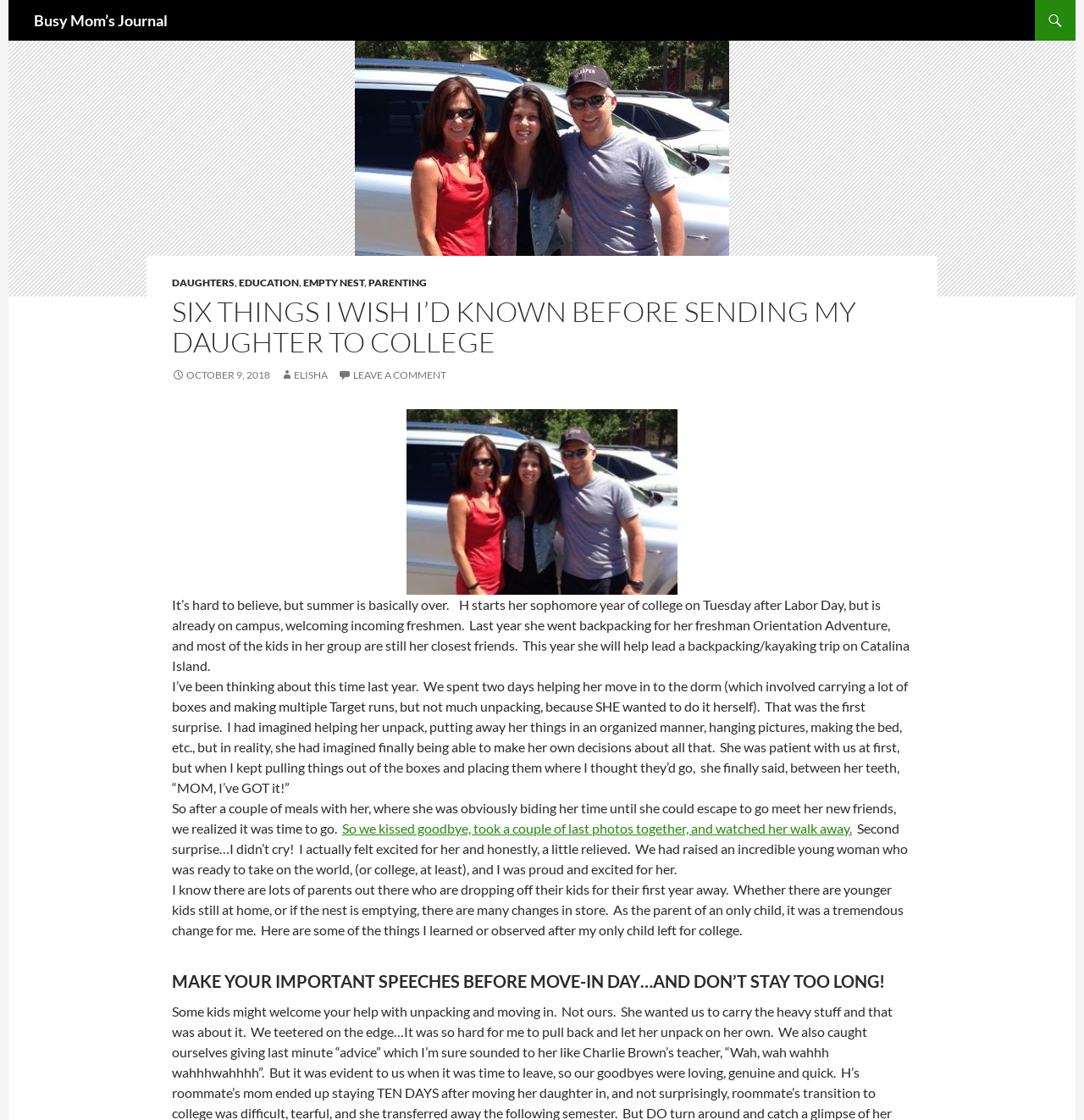Identify and extract the main heading from the webpage.

Busy Mom’s Journal